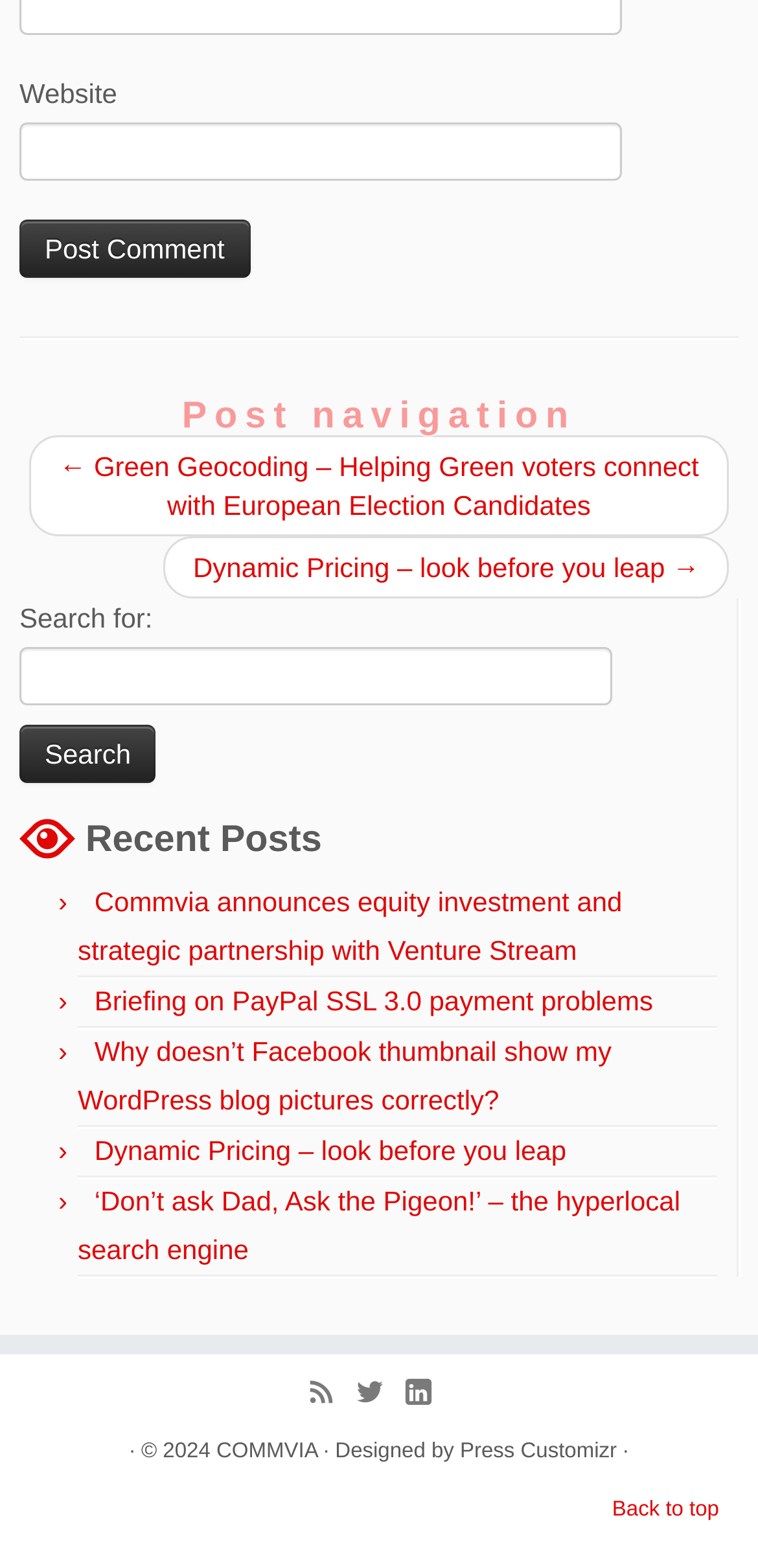What is the category of the links listed below the 'Recent Posts' heading?
Look at the image and answer the question with a single word or phrase.

Blog posts